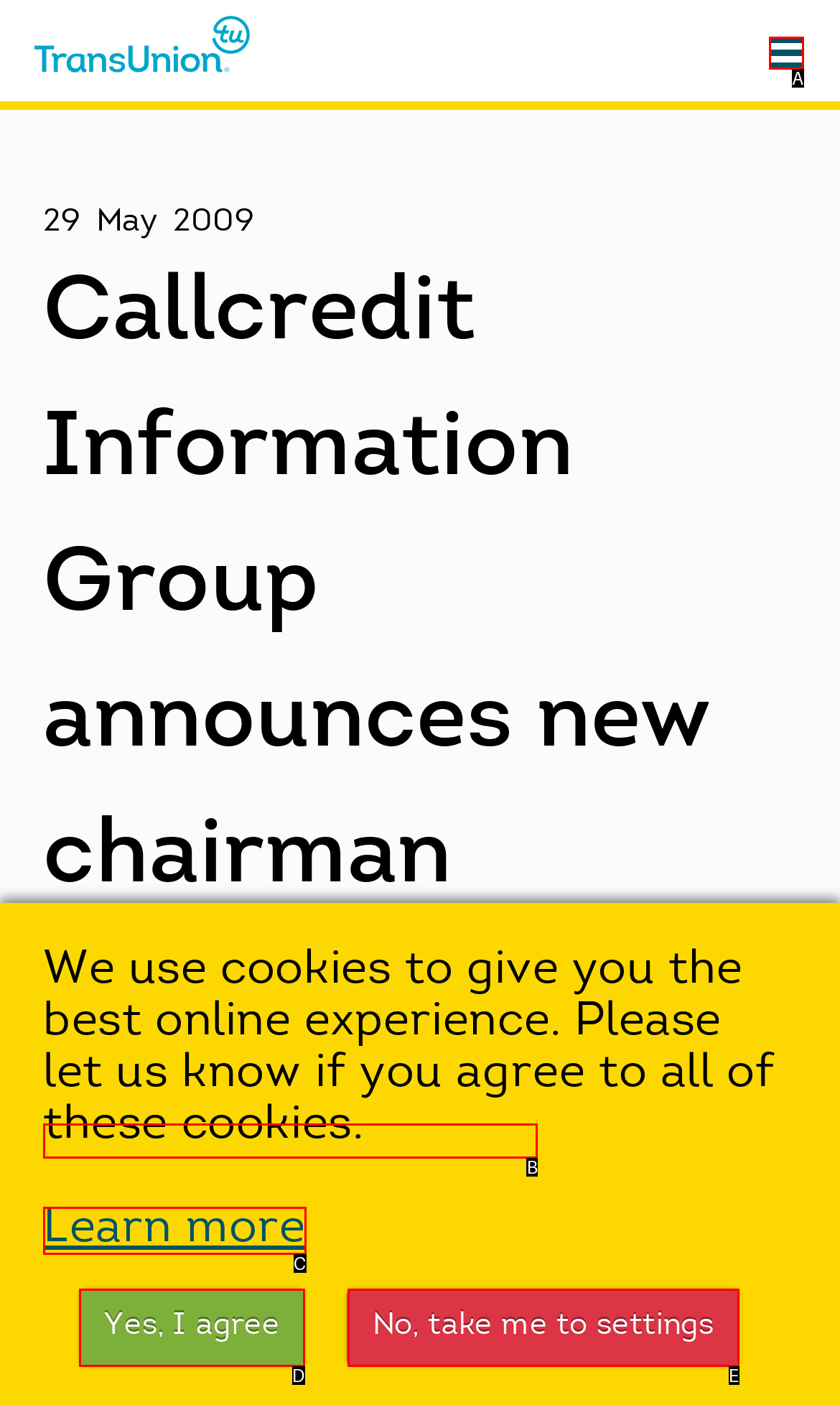Based on the description: Callcredit Information Group, identify the matching HTML element. Reply with the letter of the correct option directly.

B